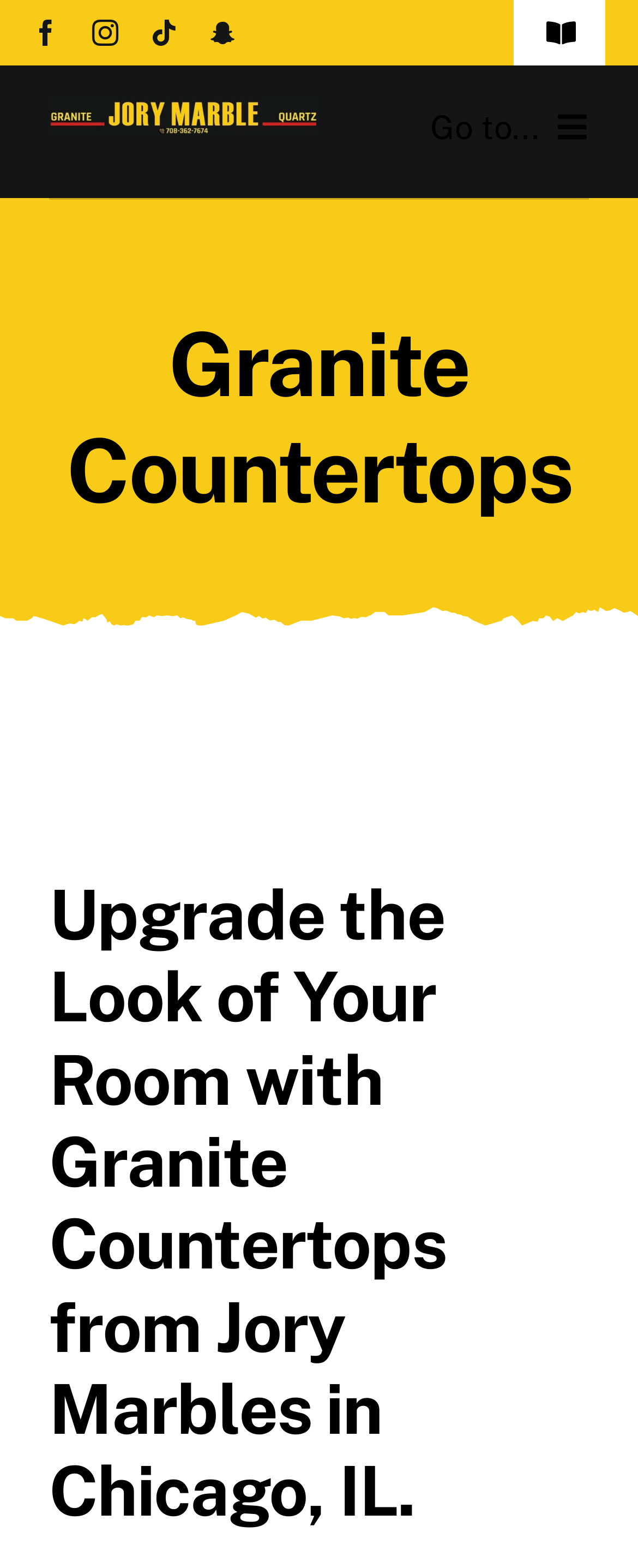What is the address of the company?
Give a detailed response to the question by analyzing the screenshot.

I found the address of the company by looking at the link text with bounding box coordinates [0.0, 0.042, 1.0, 0.098], which is '4711 W 135th St Crestwood IL 60418'.